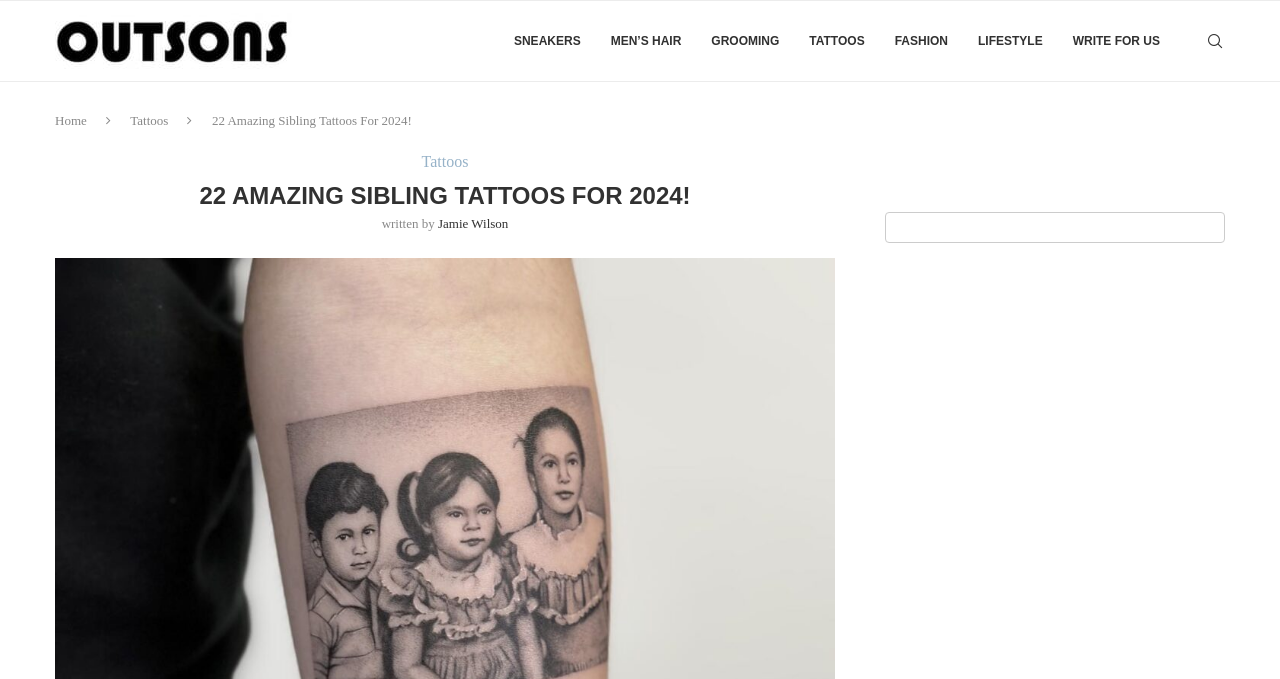Find the bounding box coordinates of the element to click in order to complete the given instruction: "Enter First Name."

None